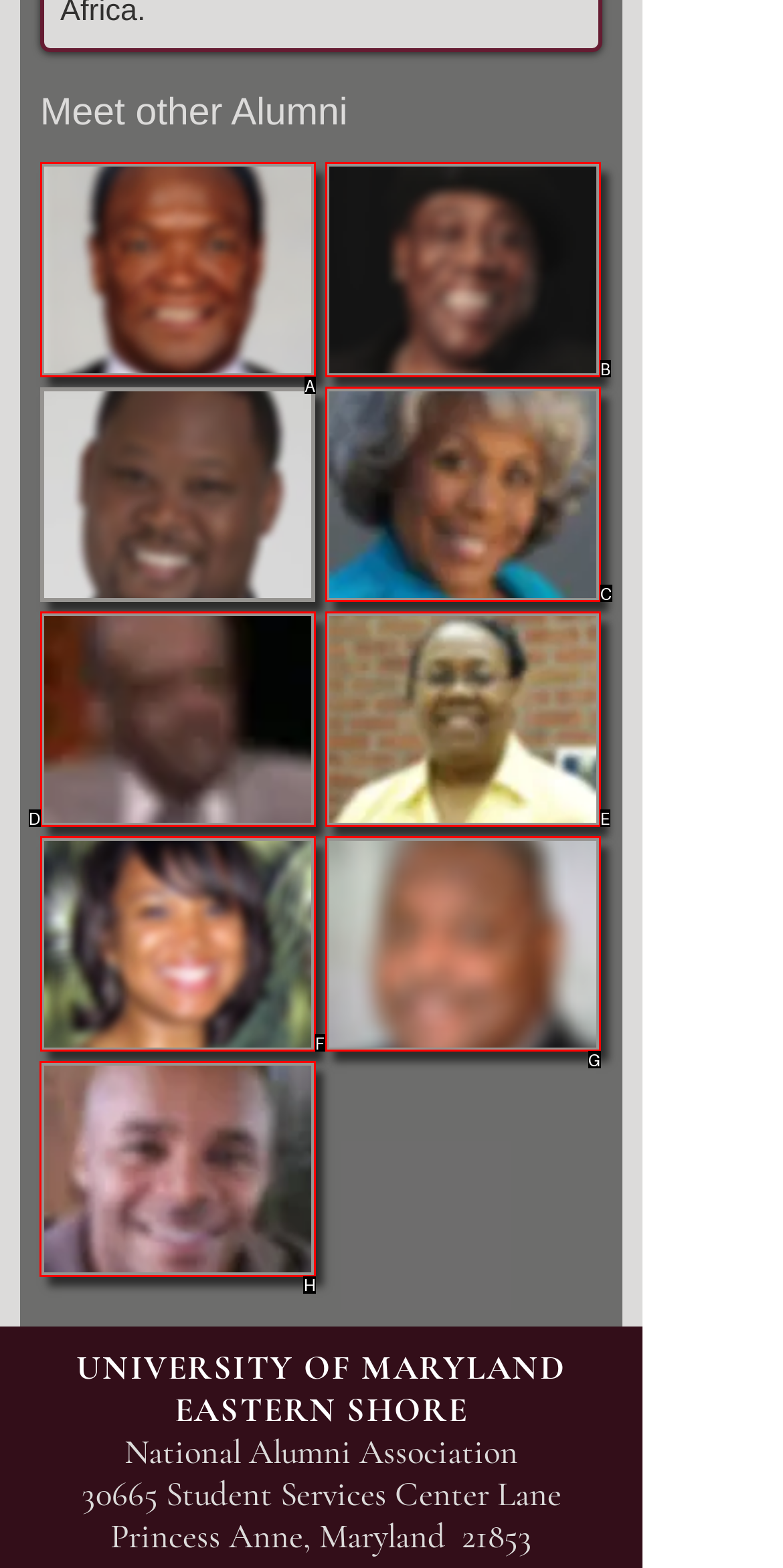Point out the specific HTML element to click to complete this task: View Sunnil E. Yeargin's profile Reply with the letter of the chosen option.

H